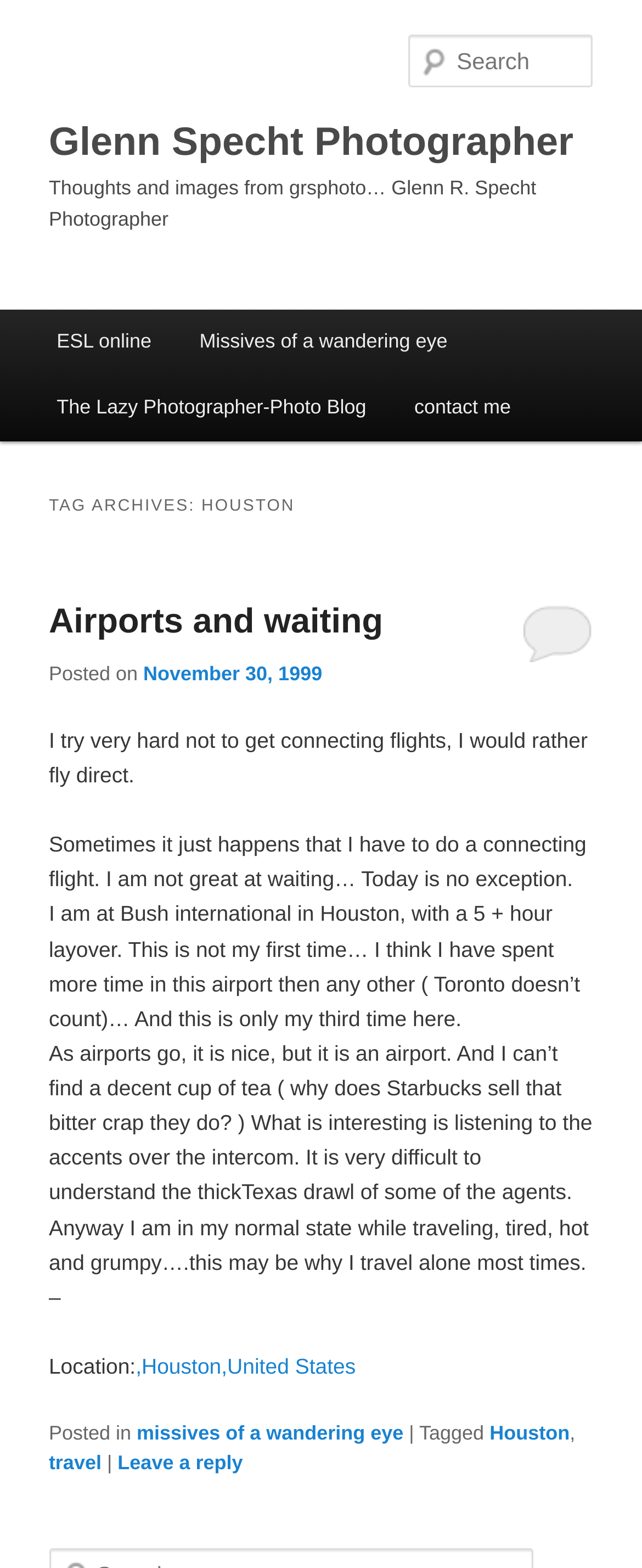Please find the bounding box coordinates of the element's region to be clicked to carry out this instruction: "Read the post about Airports and waiting".

[0.076, 0.384, 0.597, 0.409]